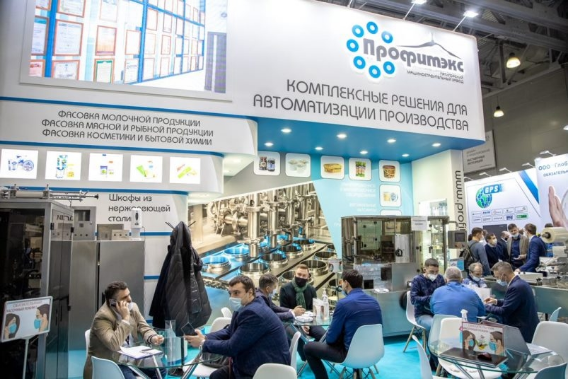Kindly respond to the following question with a single word or a brief phrase: 
What is the language of the company slogan?

Russian